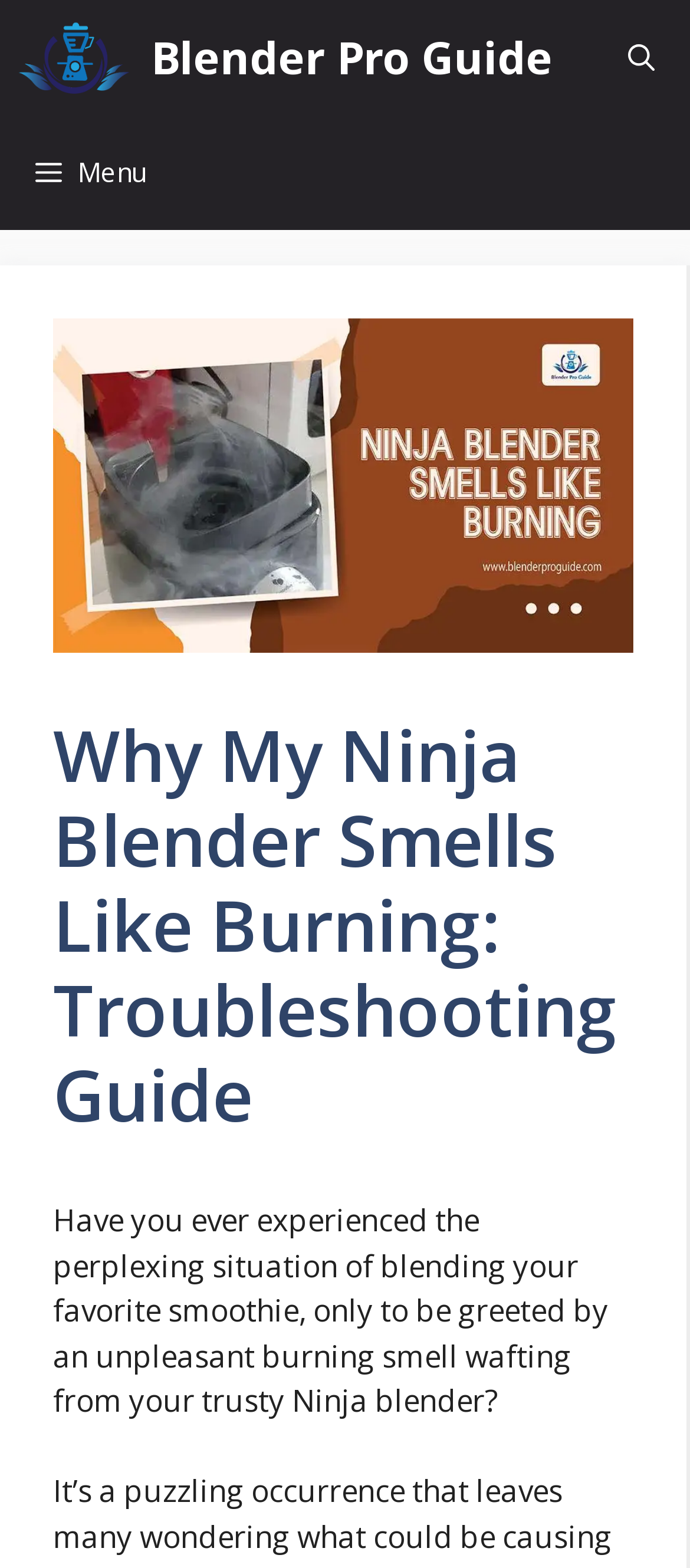Find the bounding box coordinates corresponding to the UI element with the description: "title="Blender Pro Guide"". The coordinates should be formatted as [left, top, right, bottom], with values as floats between 0 and 1.

[0.026, 0.0, 0.193, 0.073]